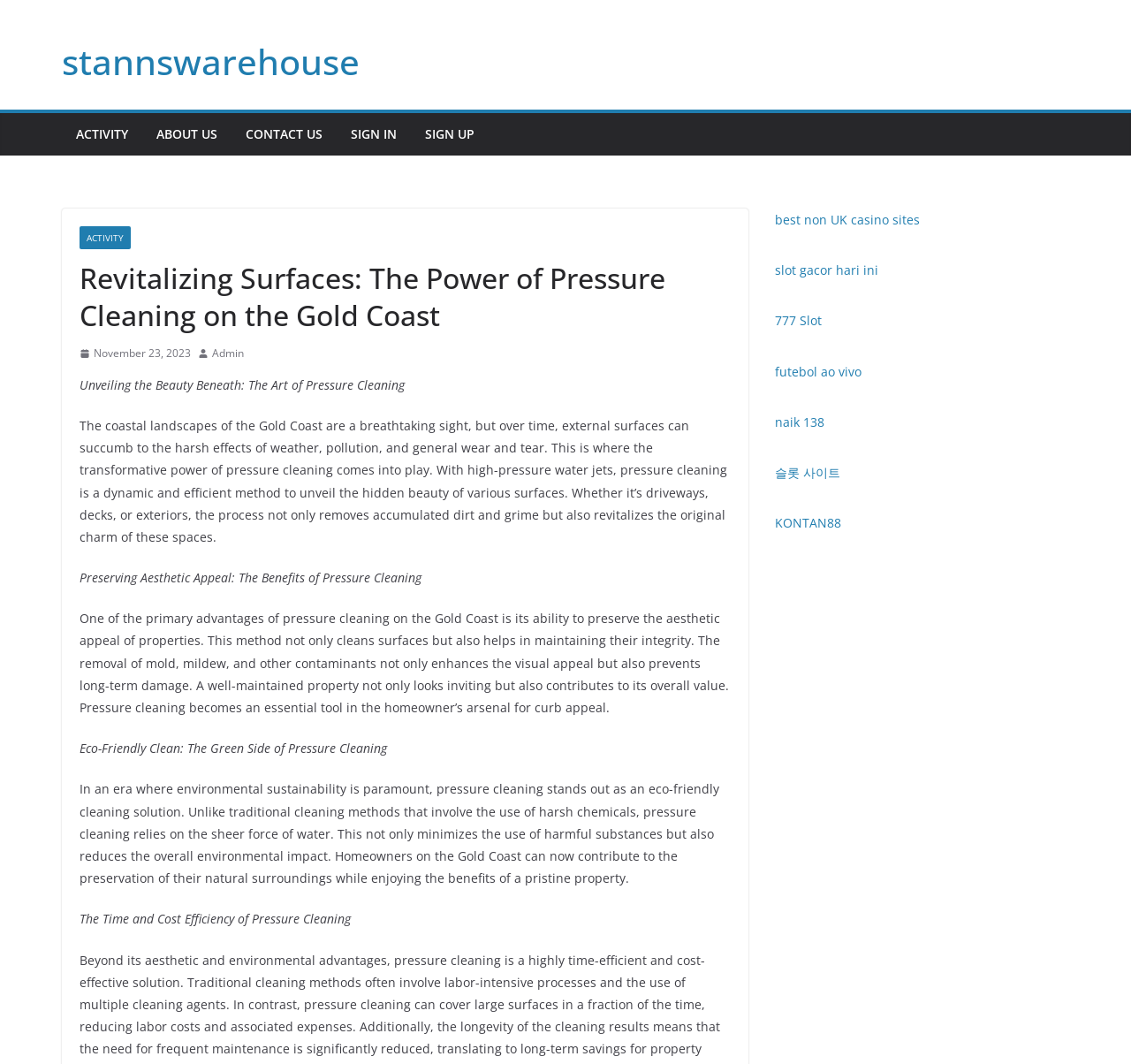Determine the bounding box coordinates of the clickable element to complete this instruction: "Click on the 'best non UK casino sites' link". Provide the coordinates in the format of four float numbers between 0 and 1, [left, top, right, bottom].

[0.685, 0.199, 0.813, 0.214]